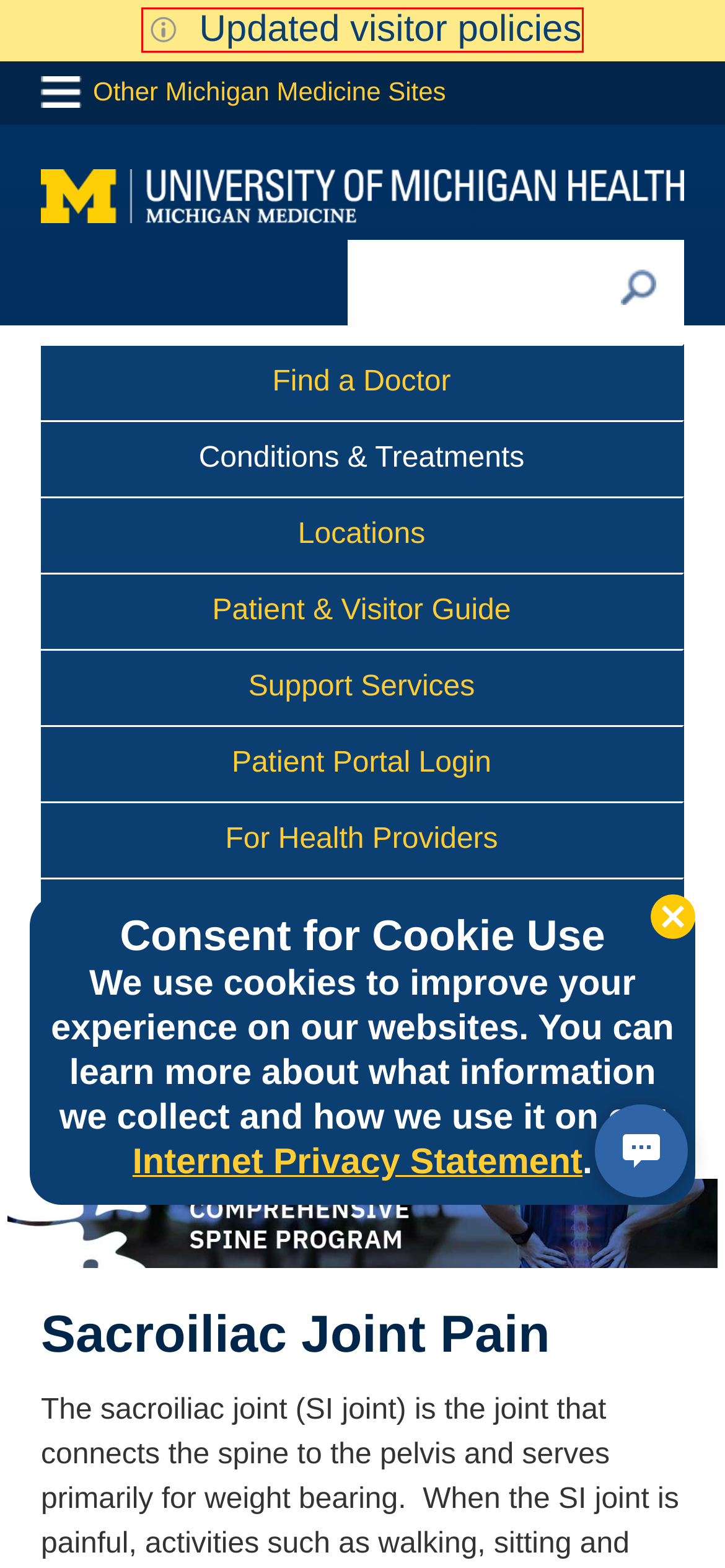You have been given a screenshot of a webpage, where a red bounding box surrounds a UI element. Identify the best matching webpage description for the page that loads after the element in the bounding box is clicked. Options include:
A. Conditions & Treatments: back-neck-spine | University of Michigan Health
B. Giving at Michigan Medicine | Michigan Medicine
C. Patient Concerns & Compliments | University of Michigan Health
D. Español (Spanish) | University of Michigan Health
E. Make an Appointment at the Comprehensive Spine Program | University of Michigan Health
F. Visitor Guidelines | University of Michigan Health
G. MyUofMHealth - Login Page
H. Français (French) | University of Michigan Health

F